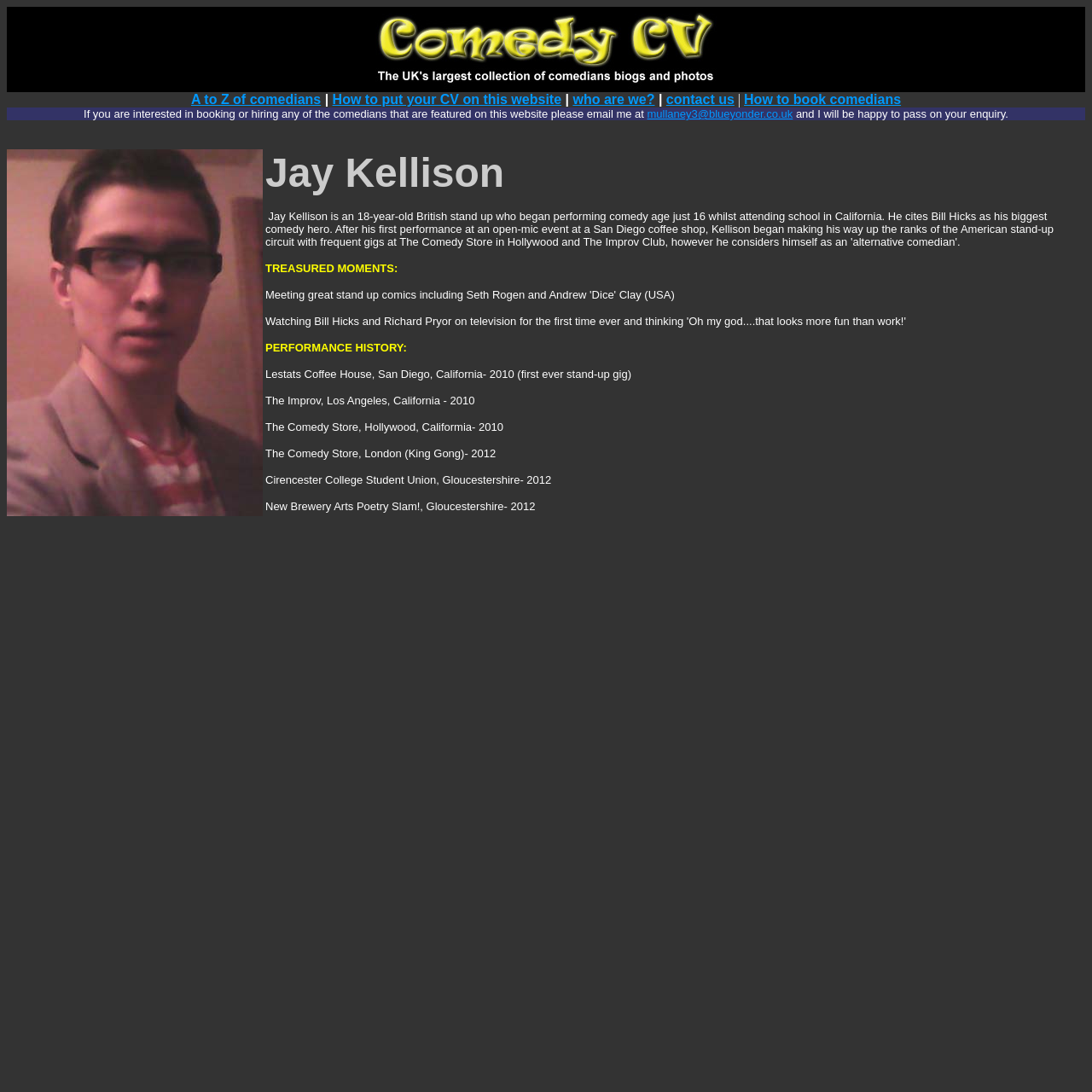Is there an image on the page?
Please describe in detail the information shown in the image to answer the question.

I found the answer by looking at the image element with bounding box coordinates [0.006, 0.137, 0.241, 0.473]. The image is located in the LayoutTableCell element with bounding box coordinates [0.006, 0.11, 0.994, 0.496].